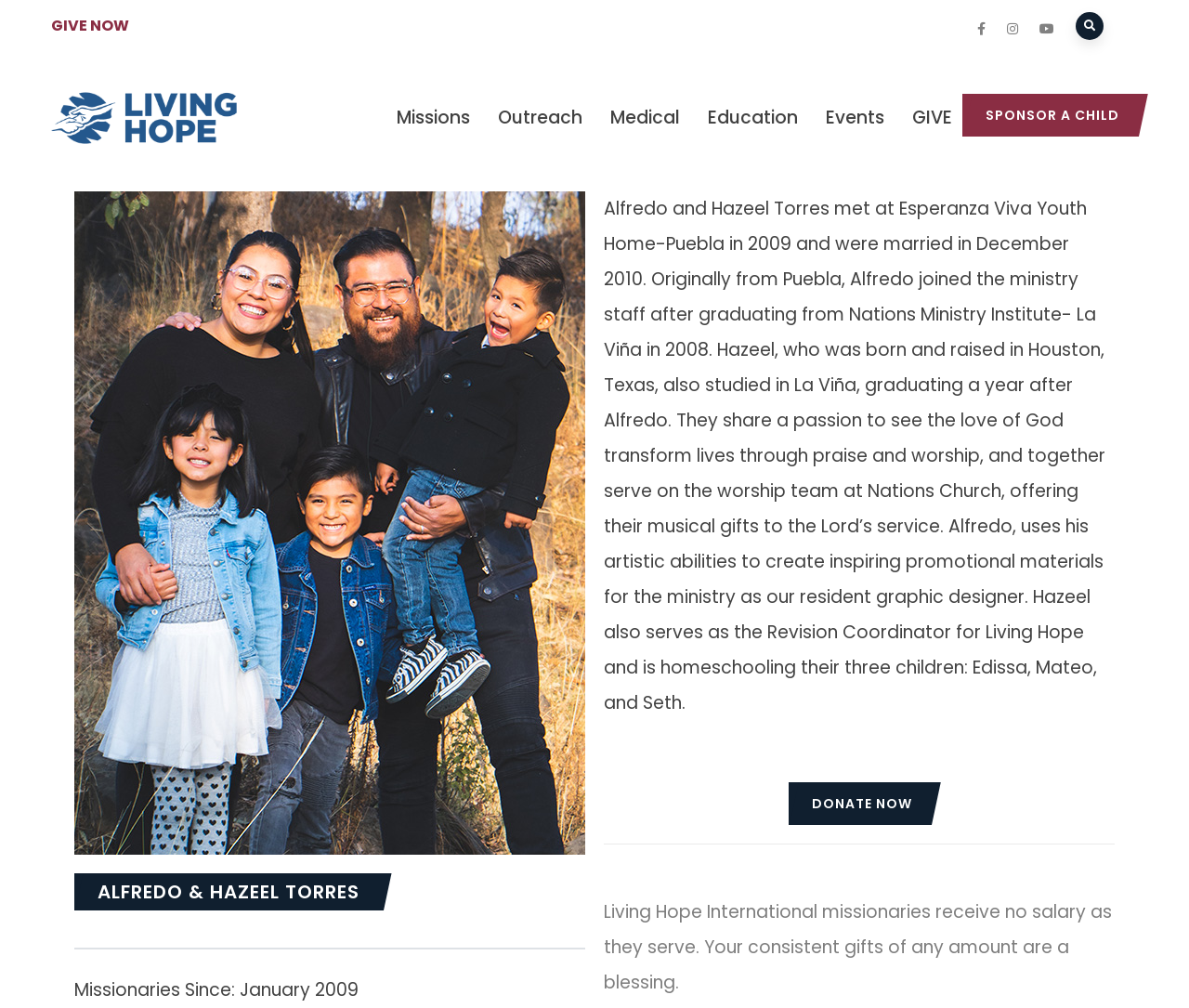How many children do Alfredo and Hazeel have?
Look at the image and construct a detailed response to the question.

I found the answer by reading the paragraph of text that describes Alfredo and Hazeel's background, which mentions that they have three children: Edissa, Mateo, and Seth.